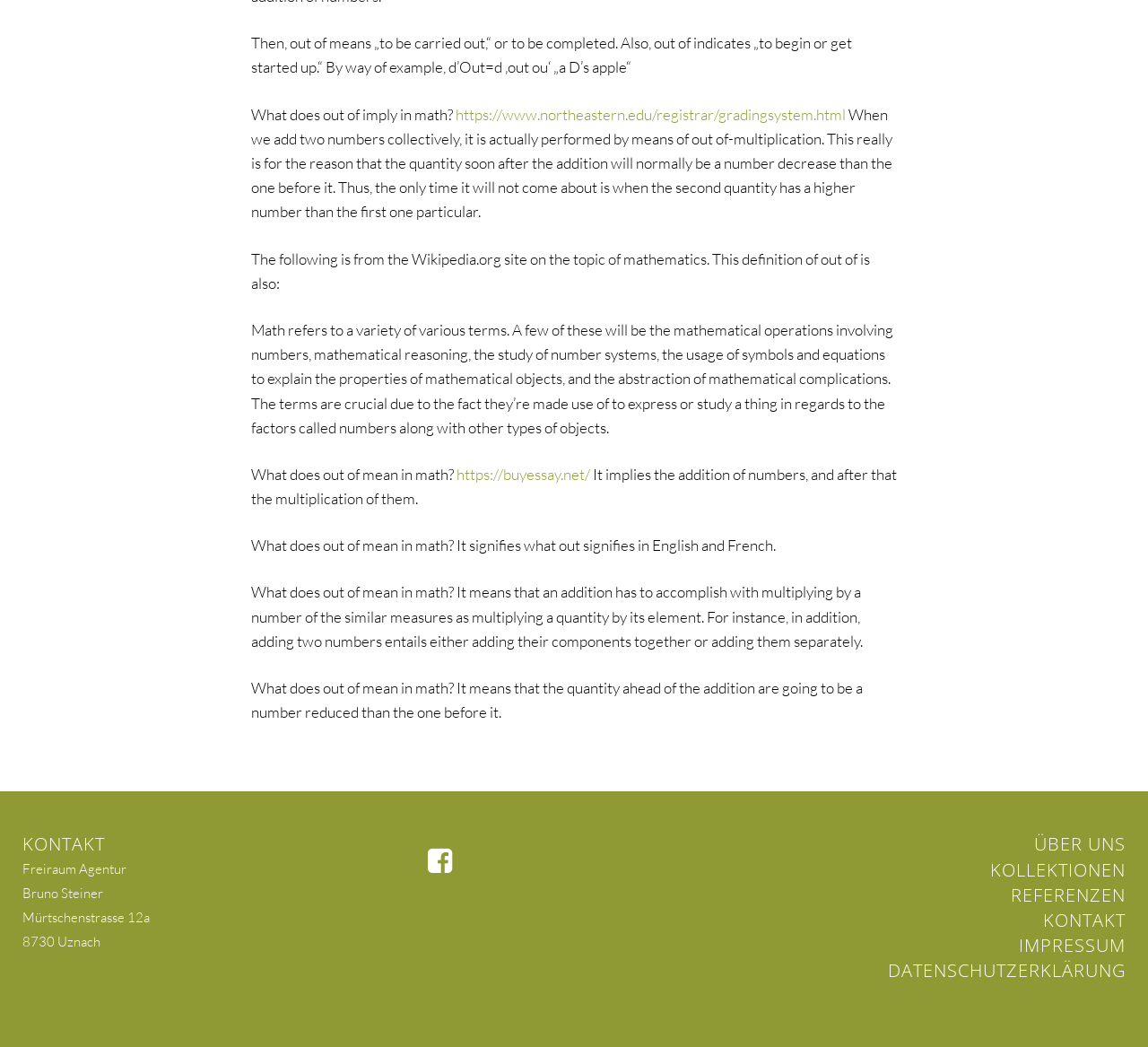Please find and report the bounding box coordinates of the element to click in order to perform the following action: "Go to the Kontakt page". The coordinates should be expressed as four float numbers between 0 and 1, in the format [left, top, right, bottom].

[0.909, 0.867, 0.98, 0.89]